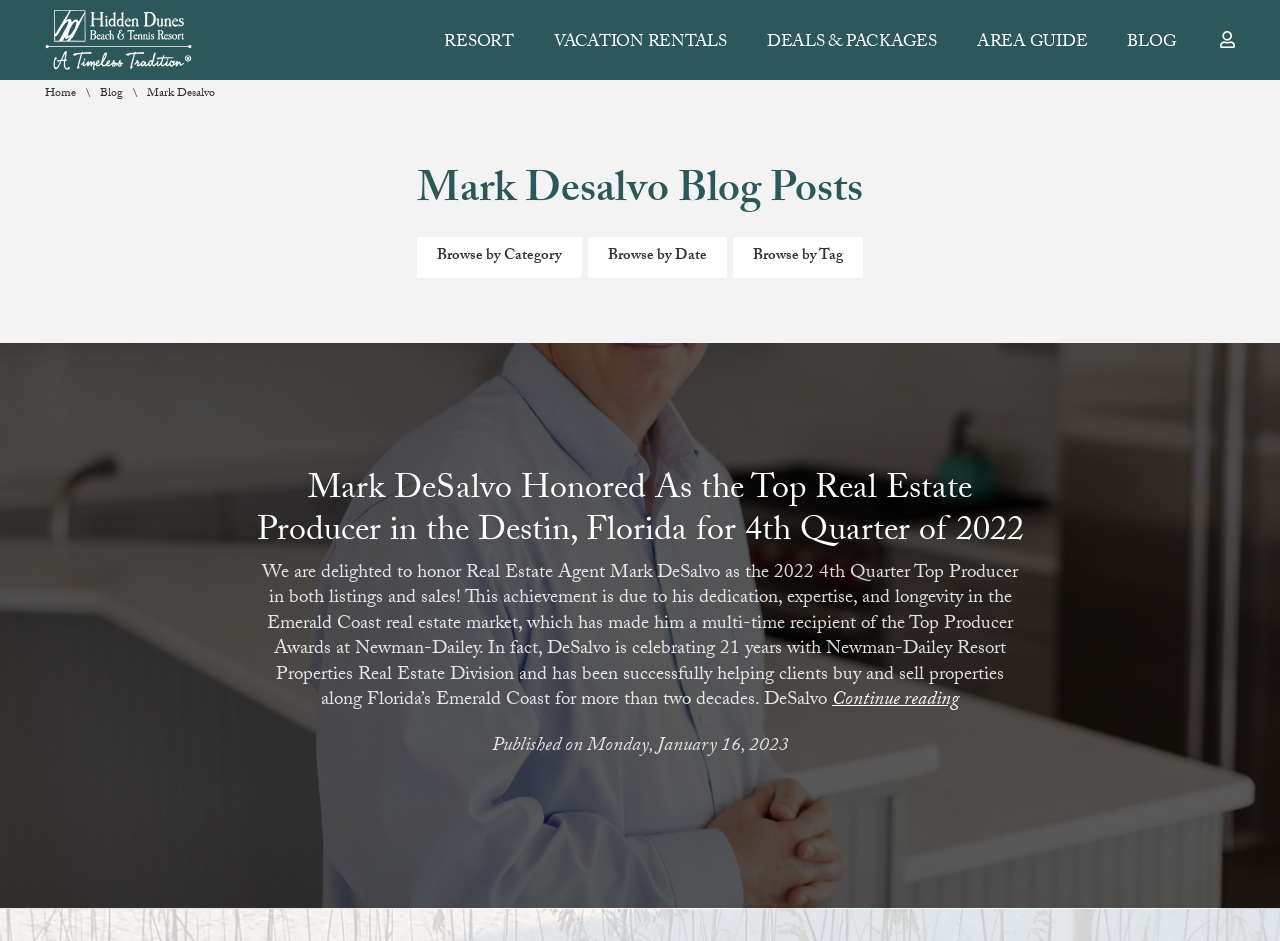Locate the bounding box coordinates of the element that should be clicked to fulfill the instruction: "Read the blog post about Mark DeSalvo being honored as the Top Real Estate Producer".

[0.2, 0.492, 0.8, 0.599]